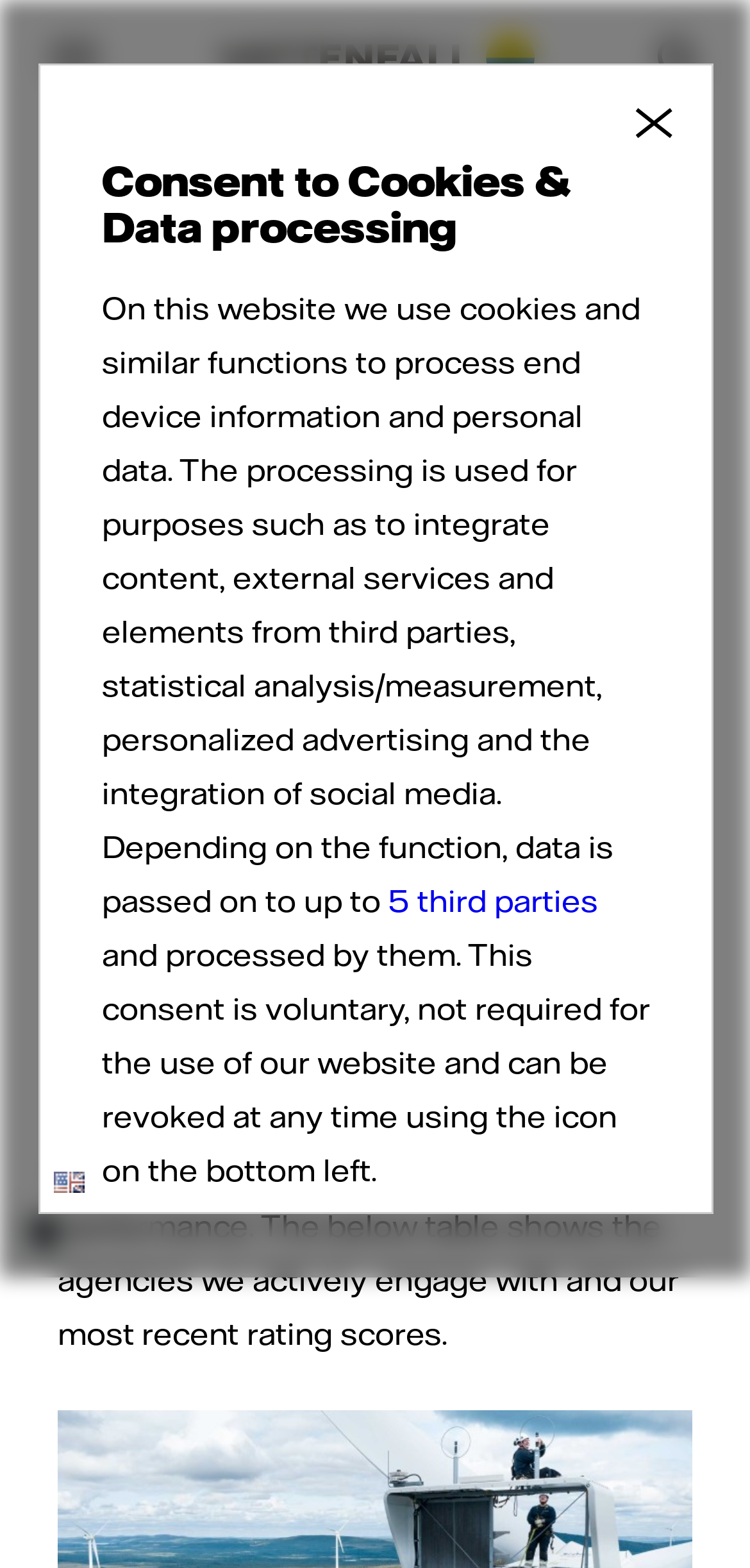Based on what you see in the screenshot, provide a thorough answer to this question: What is the logo of the company?

The logo of the company is the Vattenfall logo, which is displayed at the top of the webpage, as shown by the image element 'Vattenfall logo'.